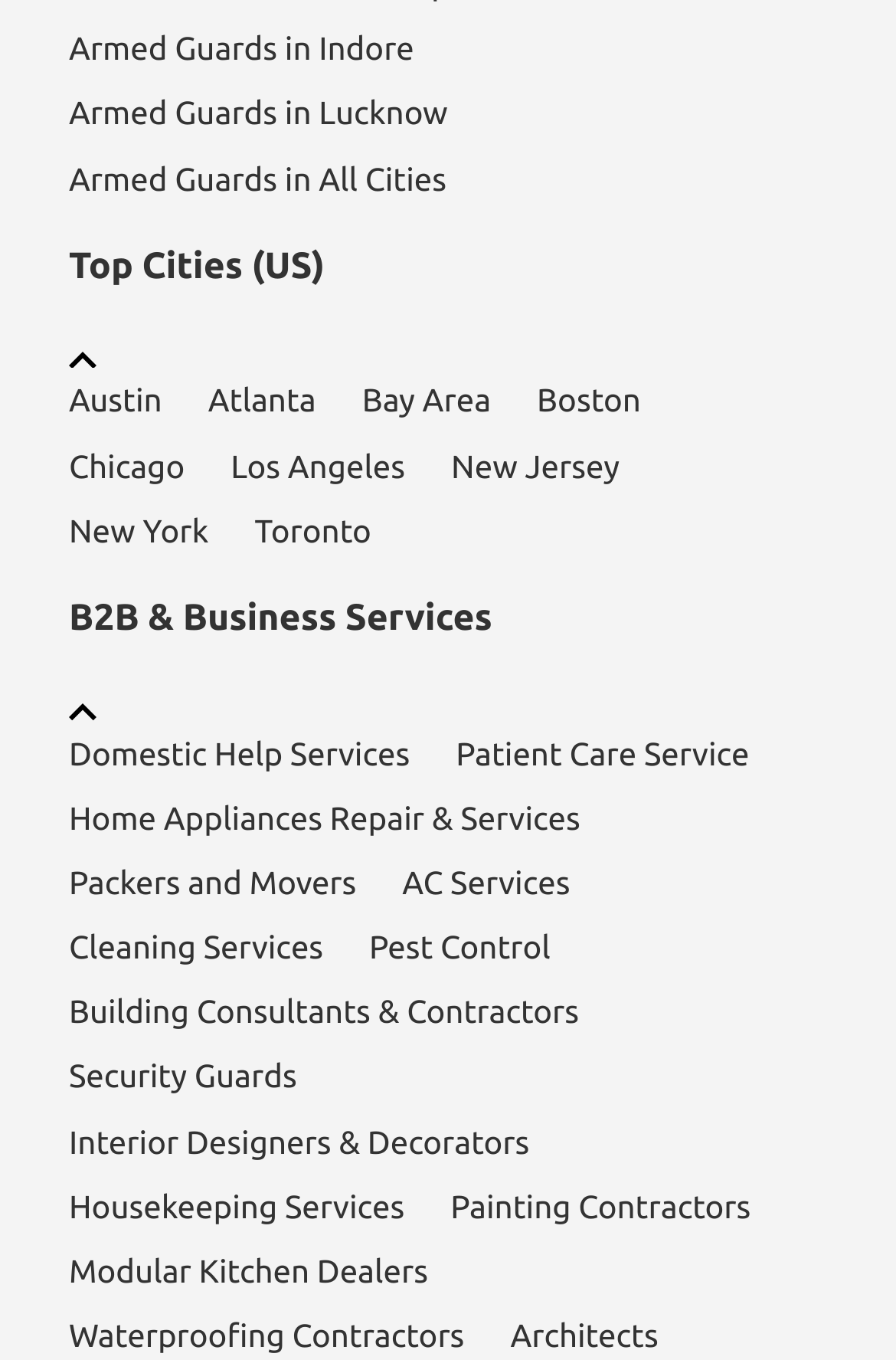What type of professionals are listed under 'Building Consultants & Contractors'?
Kindly answer the question with as much detail as you can.

The link 'Building Consultants & Contractors' is listed near the link 'Interior Designers & Decorators' on the webpage, which suggests that they are related professionals in the field of building and construction.